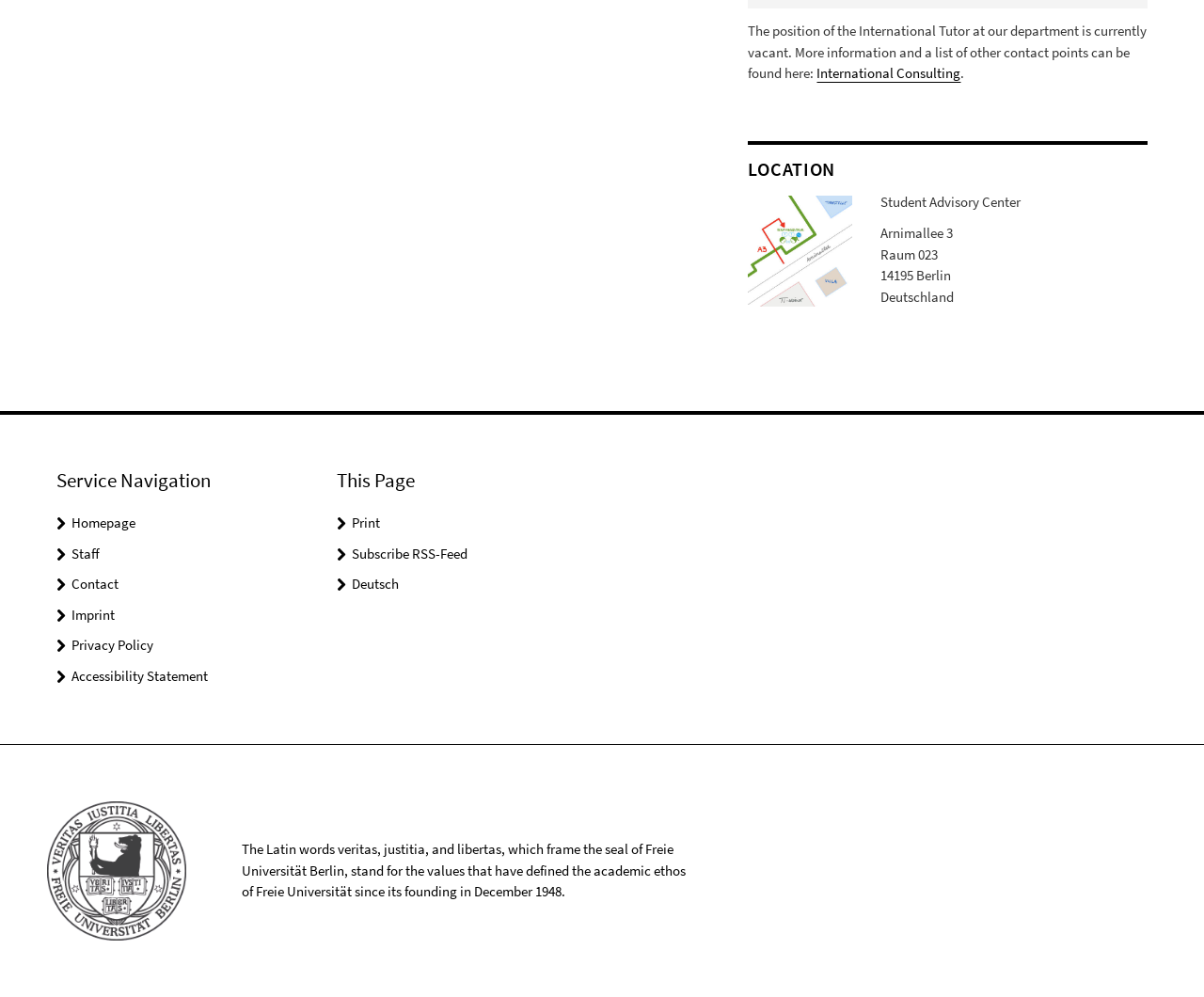Please analyze the image and provide a thorough answer to the question:
What is the name of the university whose seal is displayed on the webpage?

The seal of the university is displayed on the webpage, and the text below it mentions that the seal belongs to Freie Universität Berlin, which was founded in December 1948.